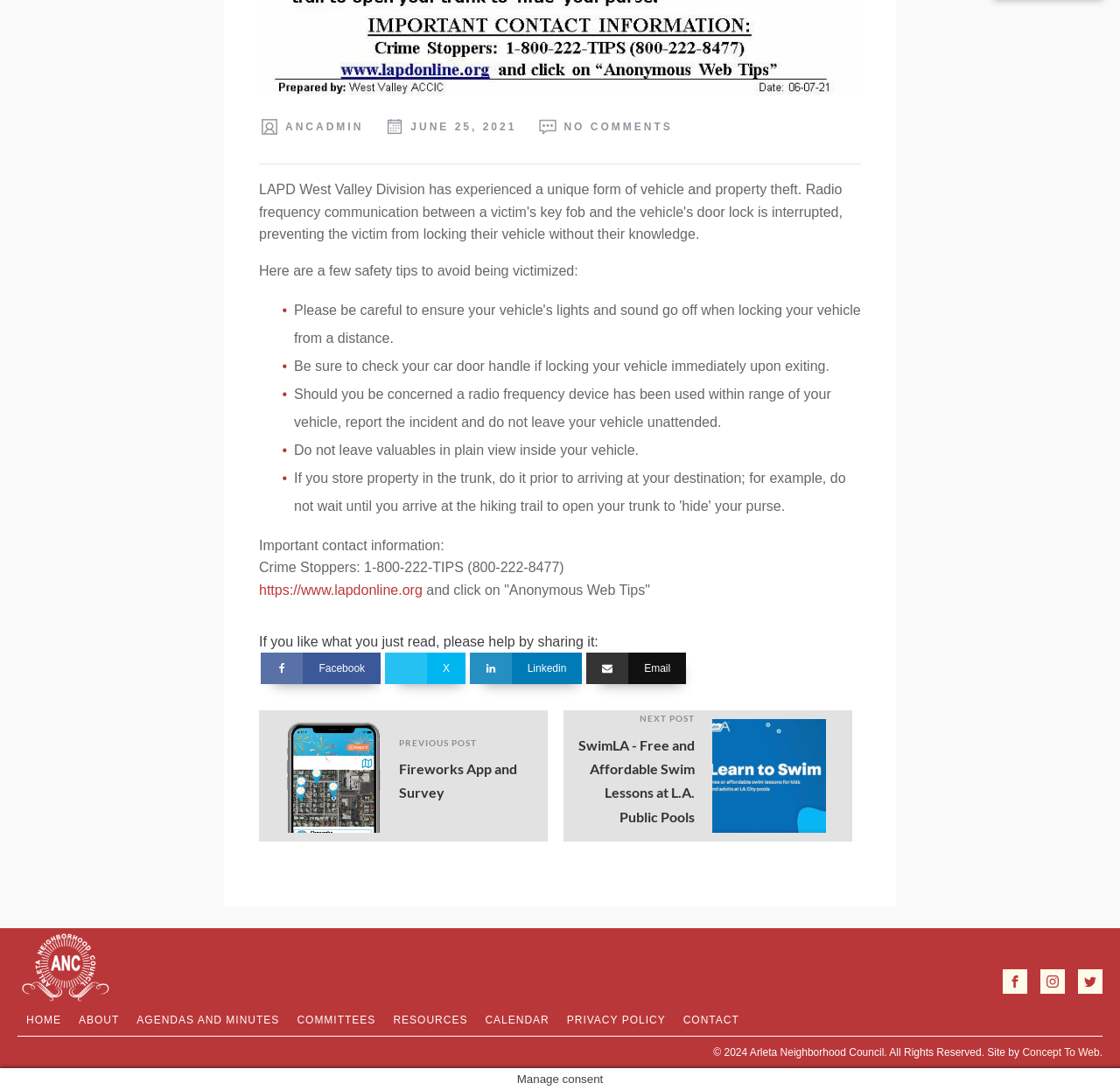Answer the following query with a single word or phrase:
What is the topic of the safety tips?

car safety